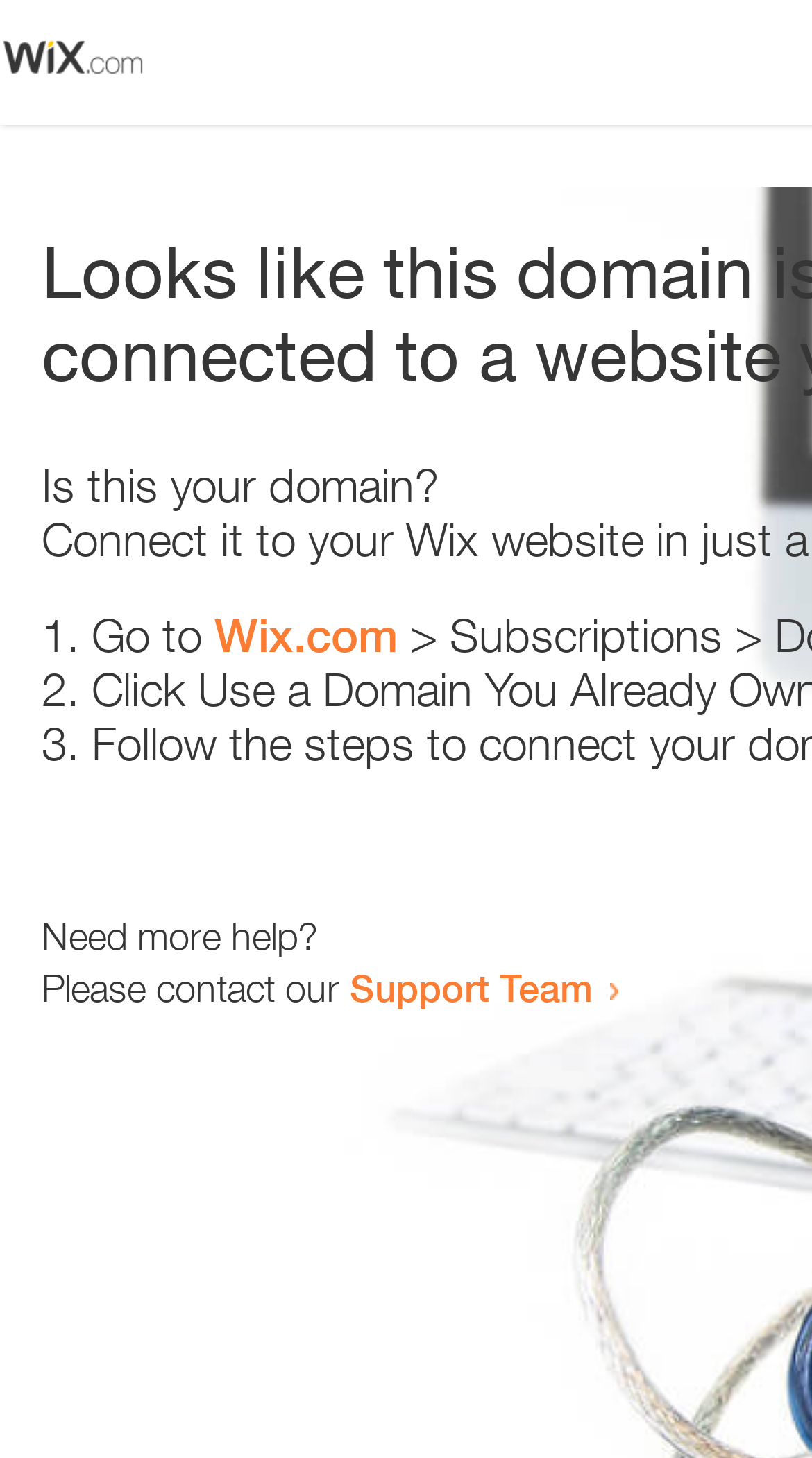Extract the bounding box coordinates for the HTML element that matches this description: "Wix.com". The coordinates should be four float numbers between 0 and 1, i.e., [left, top, right, bottom].

[0.264, 0.417, 0.49, 0.454]